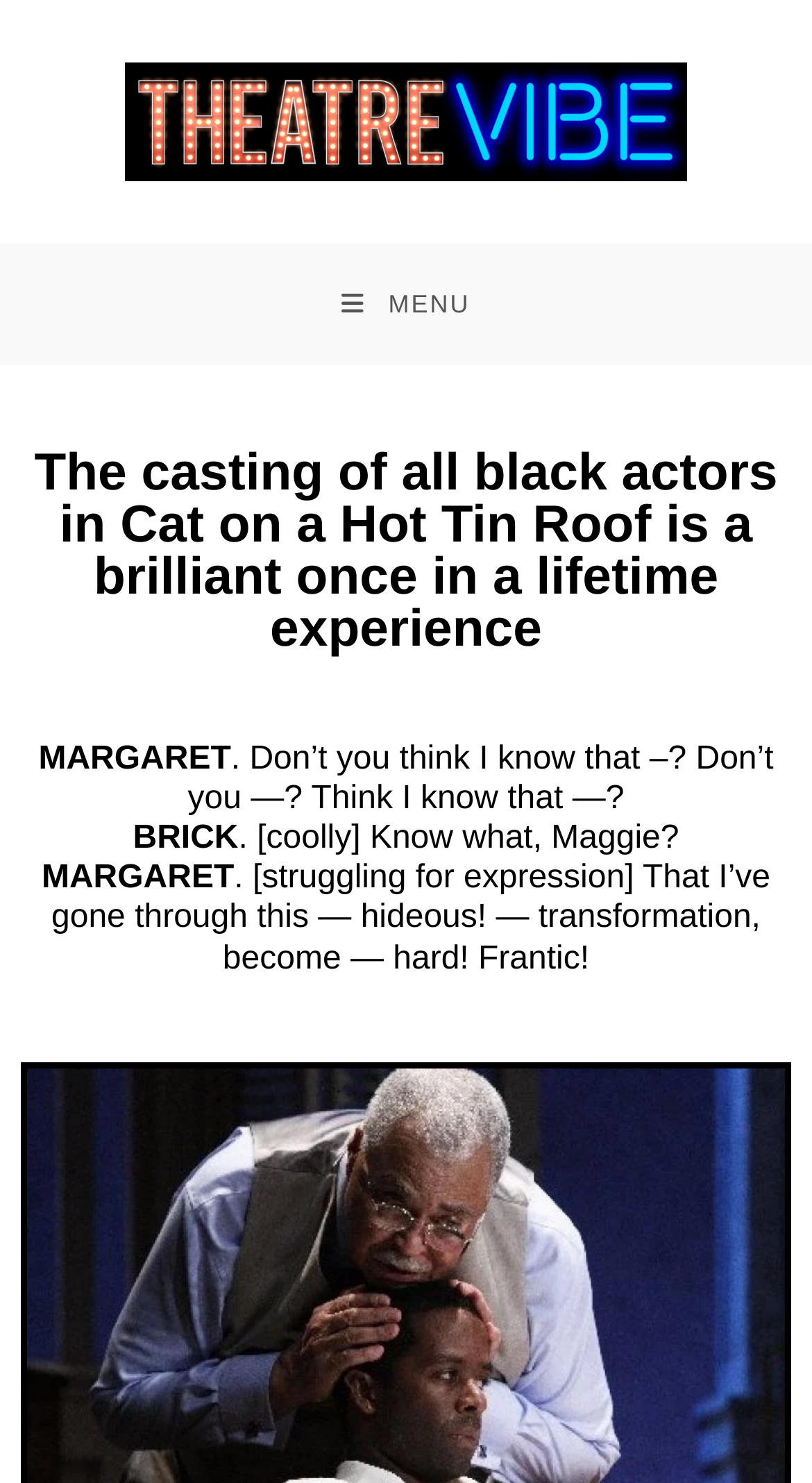What is the bounding box coordinate of the menu?
Answer with a single word or phrase, using the screenshot for reference.

[0.365, 0.164, 0.635, 0.245]